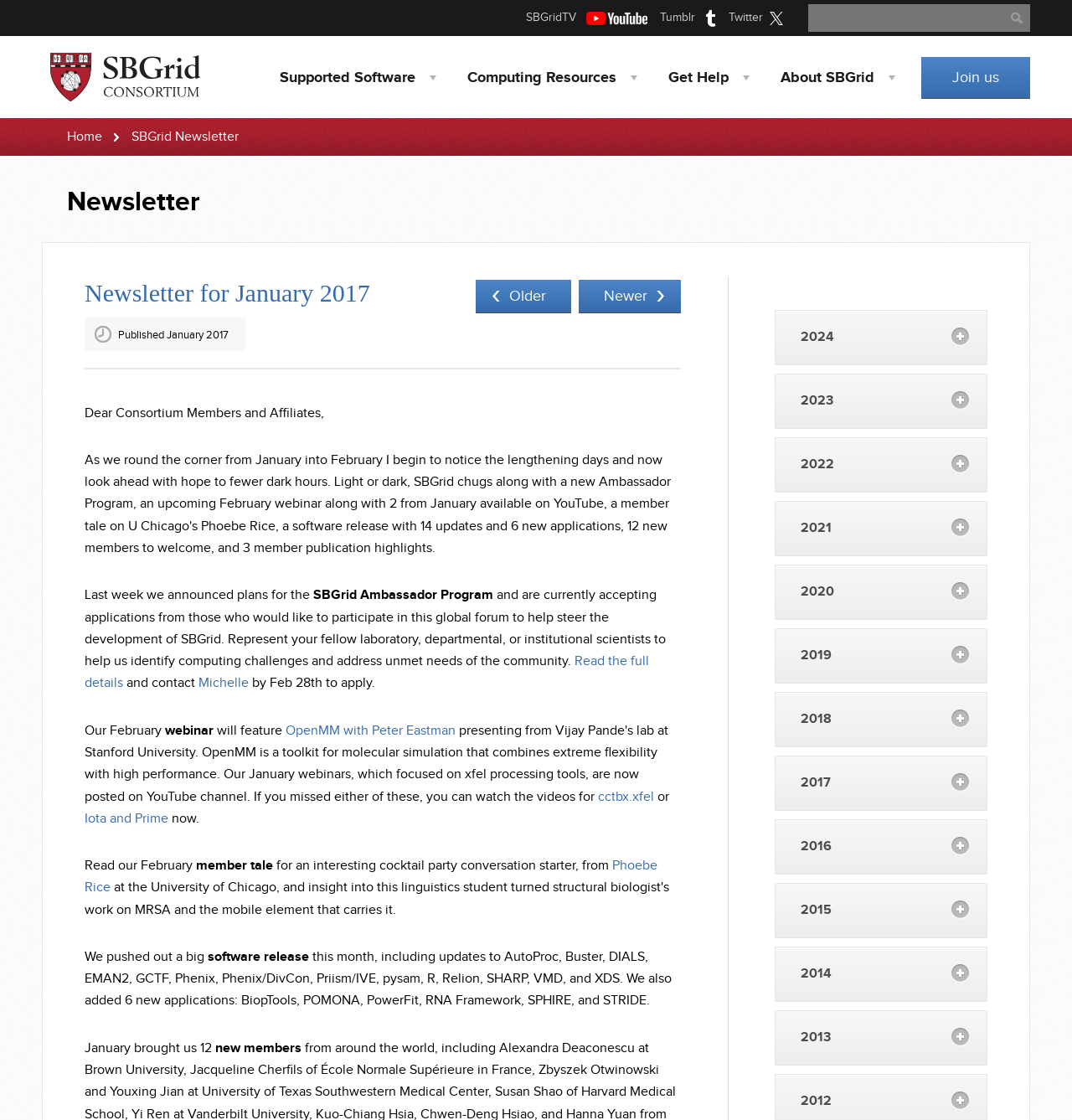What is the topic of the newsletter for January 2017?
Please provide a single word or phrase as your answer based on the image.

SBGrid Ambassador Program